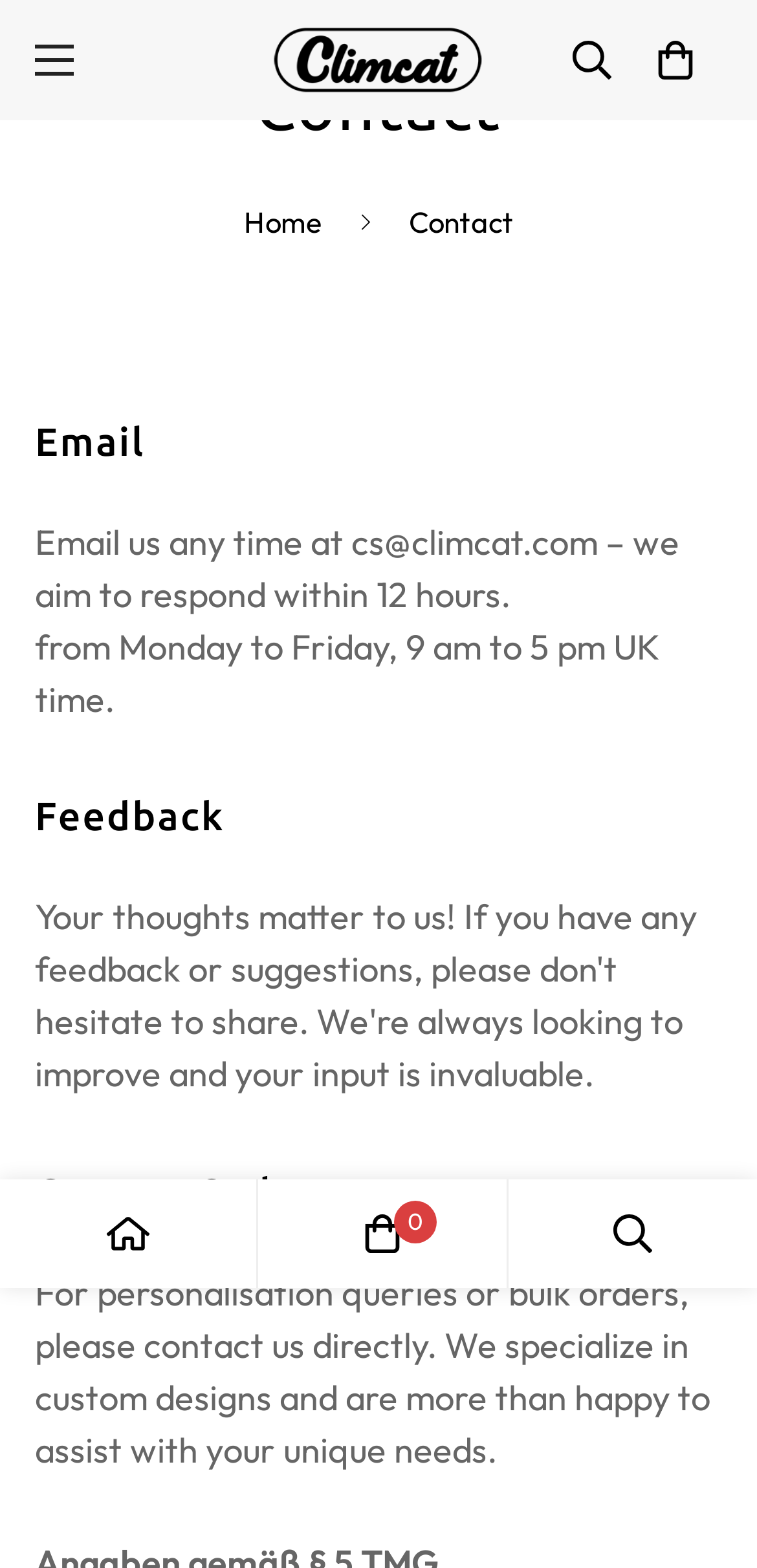Using the description "Home", locate and provide the bounding box of the UI element.

[0.276, 0.117, 0.471, 0.167]